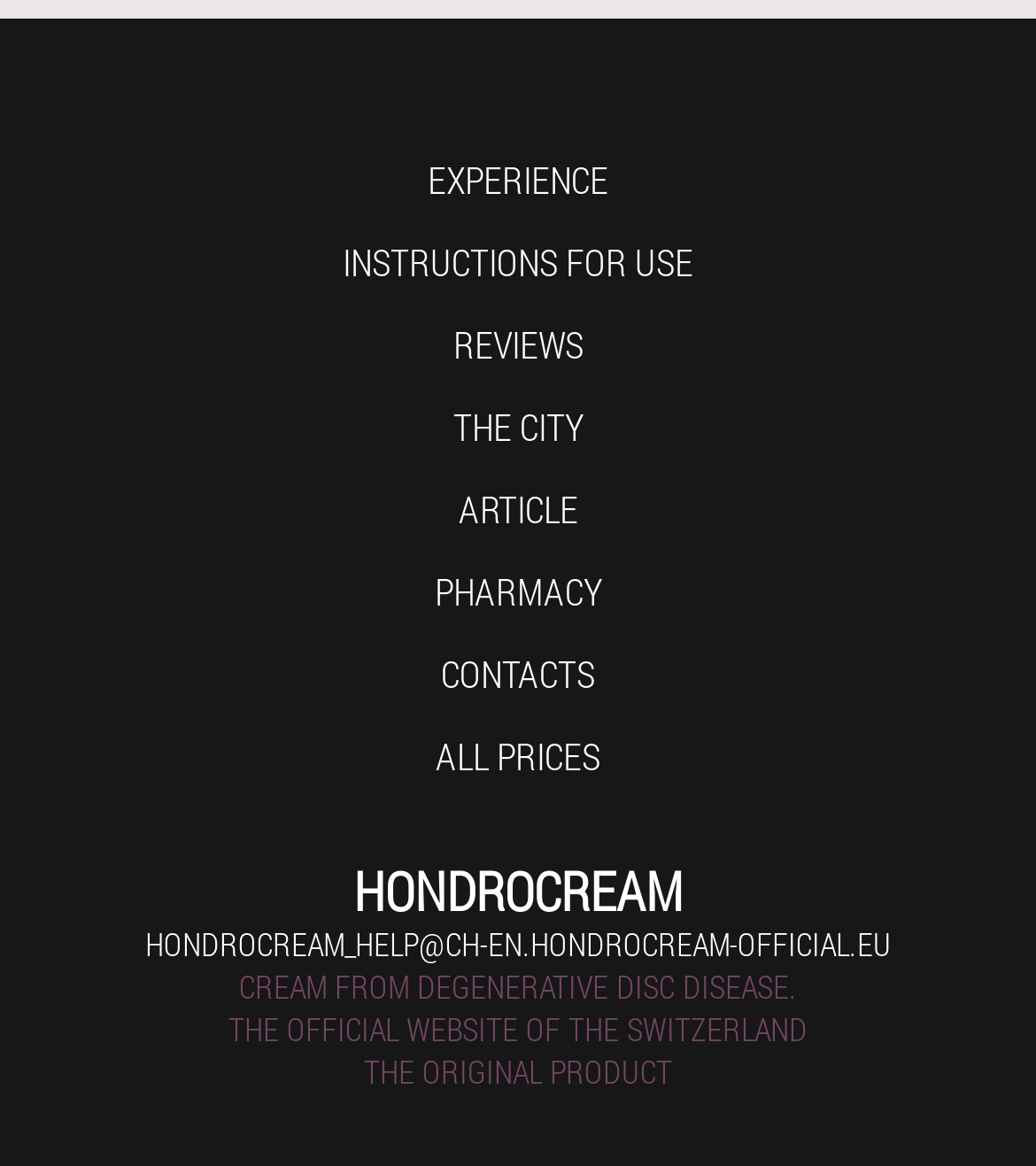Identify the bounding box coordinates of the section that should be clicked to achieve the task described: "visit THE CITY".

[0.437, 0.345, 0.563, 0.388]